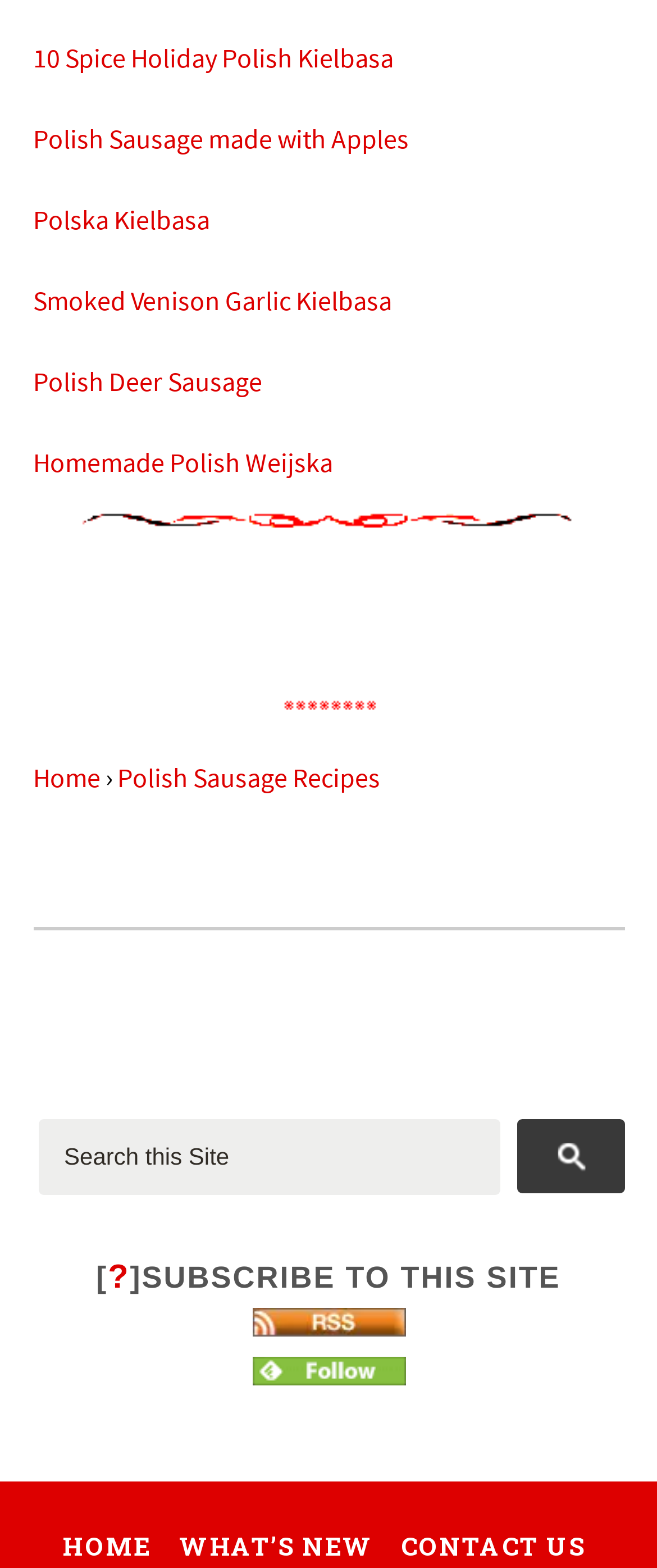Find the bounding box coordinates of the area to click in order to follow the instruction: "Follow us in feedly".

[0.383, 0.869, 0.617, 0.889]